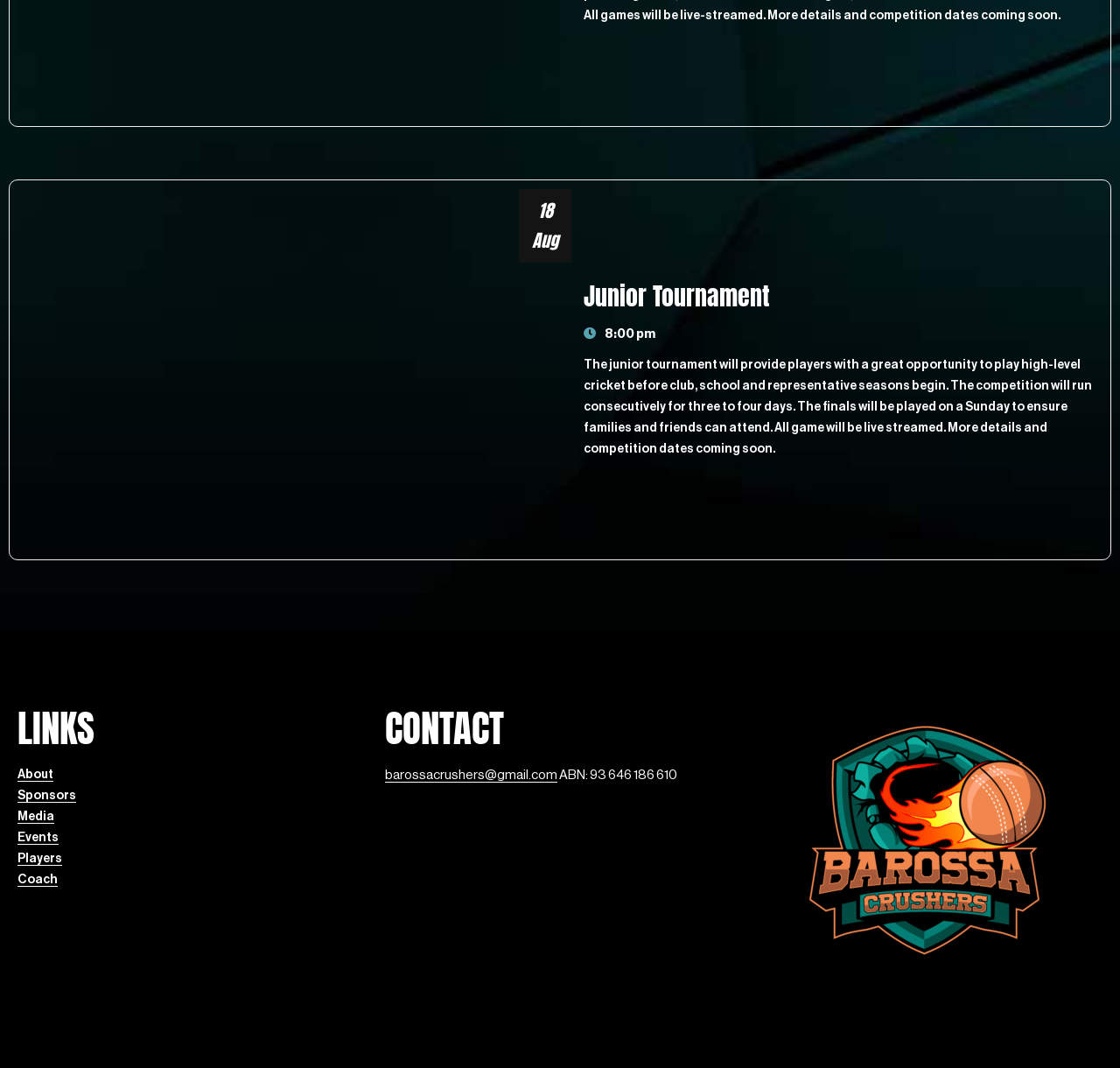Locate the bounding box coordinates of the element that should be clicked to execute the following instruction: "read semiconductor news".

None